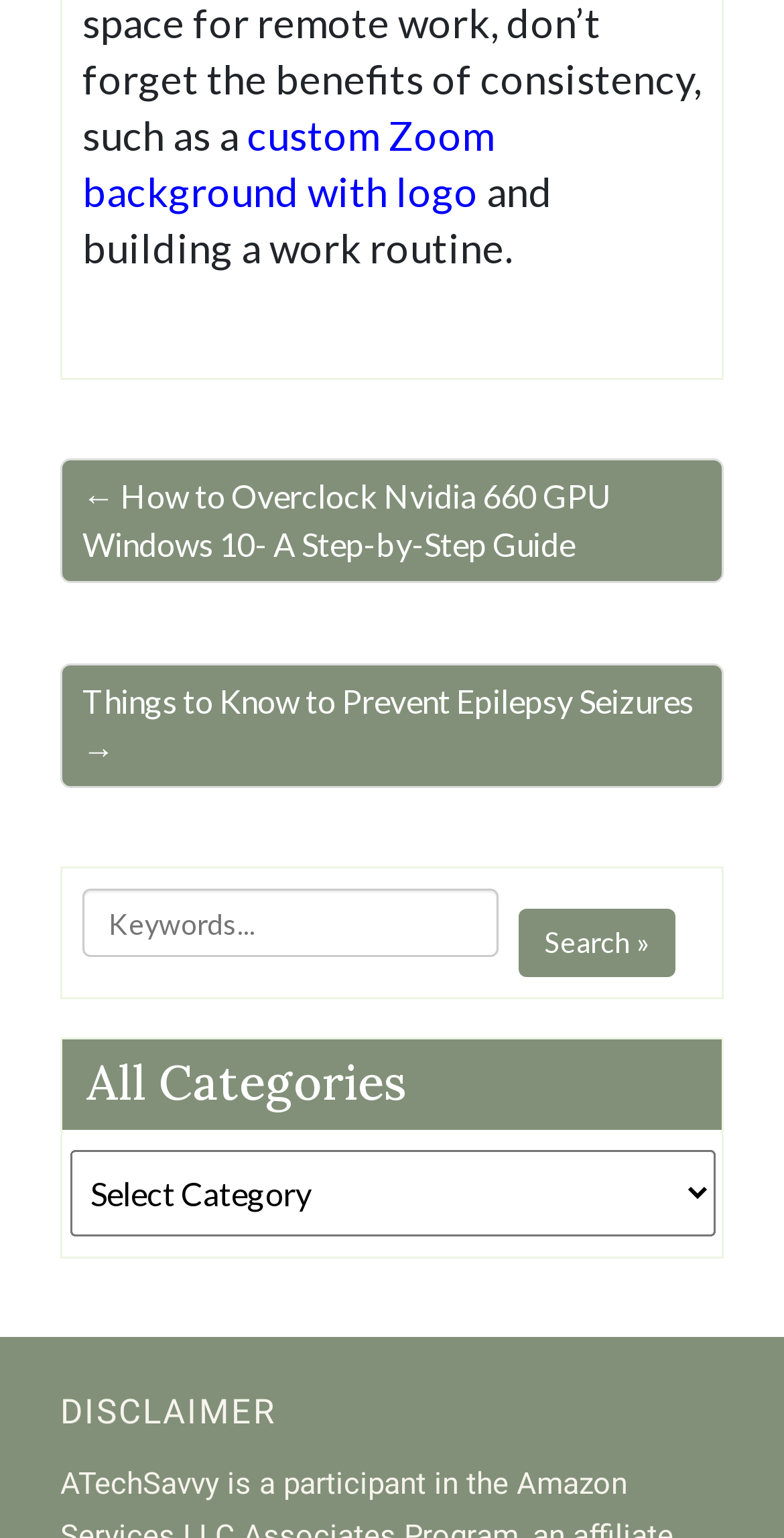Please give a succinct answer to the question in one word or phrase:
What is the custom Zoom background with logo for?

Customizing Zoom background